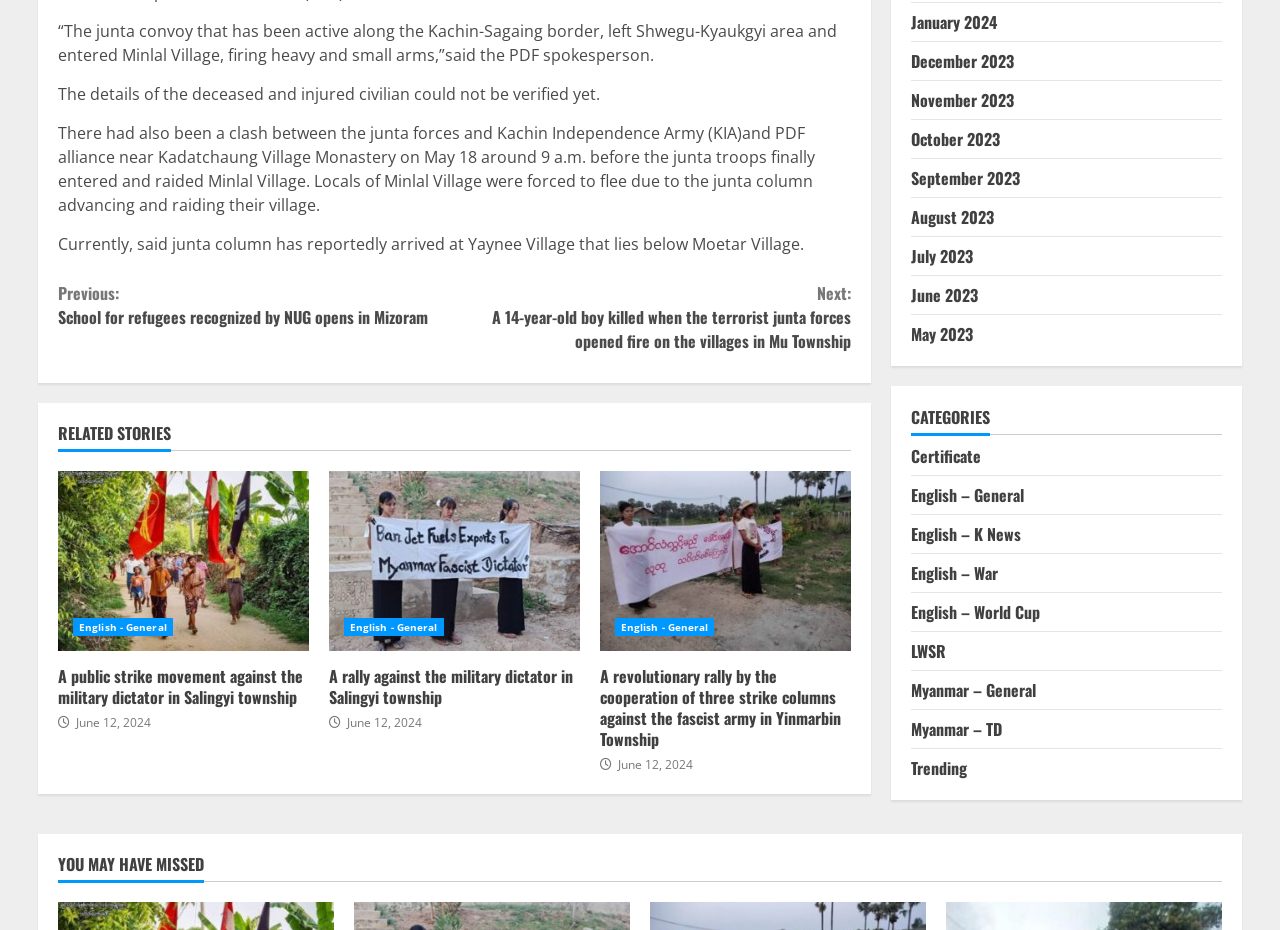Pinpoint the bounding box coordinates of the clickable area necessary to execute the following instruction: "View 'RELATED STORIES'". The coordinates should be given as four float numbers between 0 and 1, namely [left, top, right, bottom].

[0.045, 0.455, 0.665, 0.485]